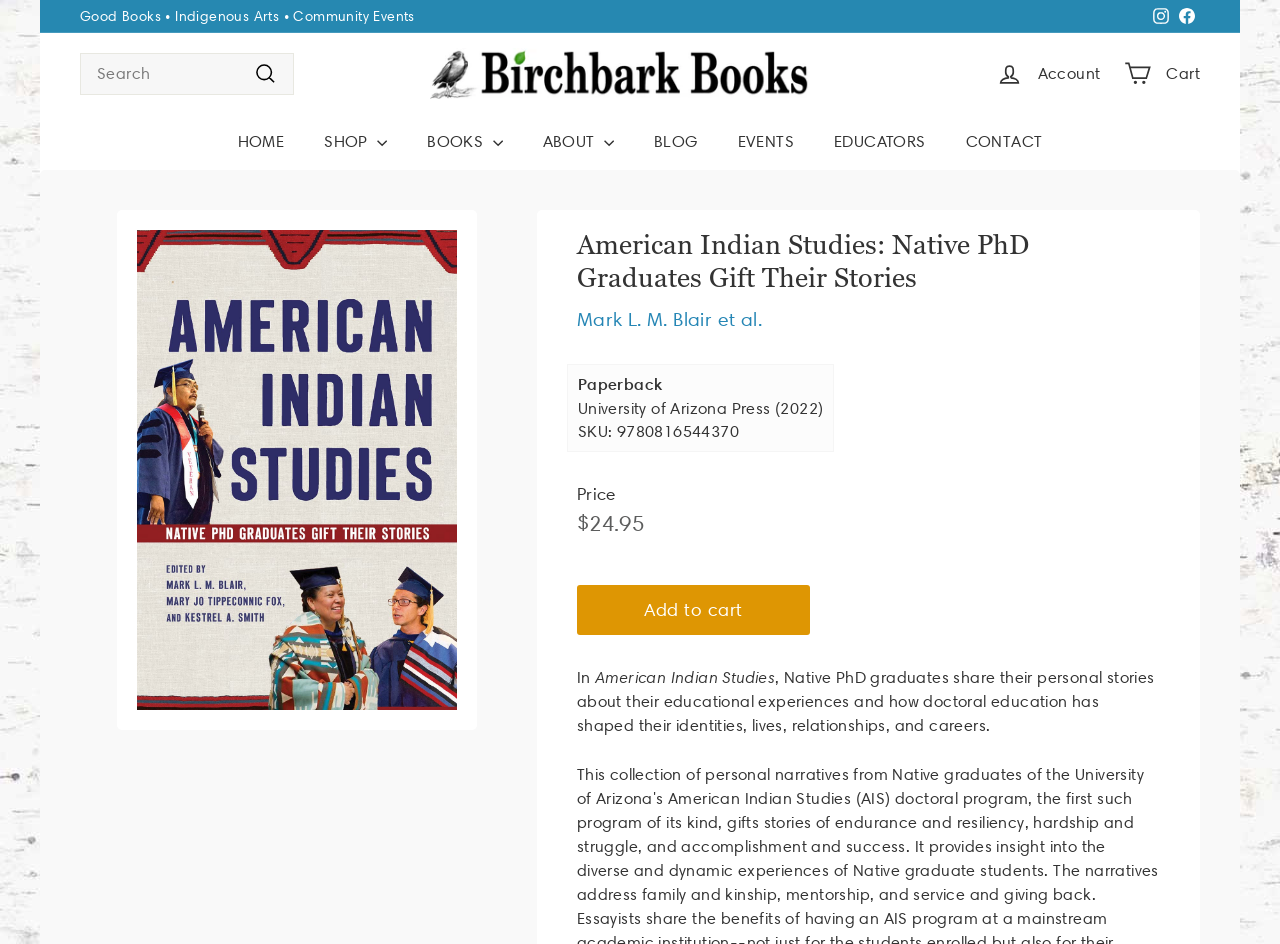Extract the bounding box coordinates for the UI element described as: "import 'components/icon';".

[0.107, 0.244, 0.357, 0.752]